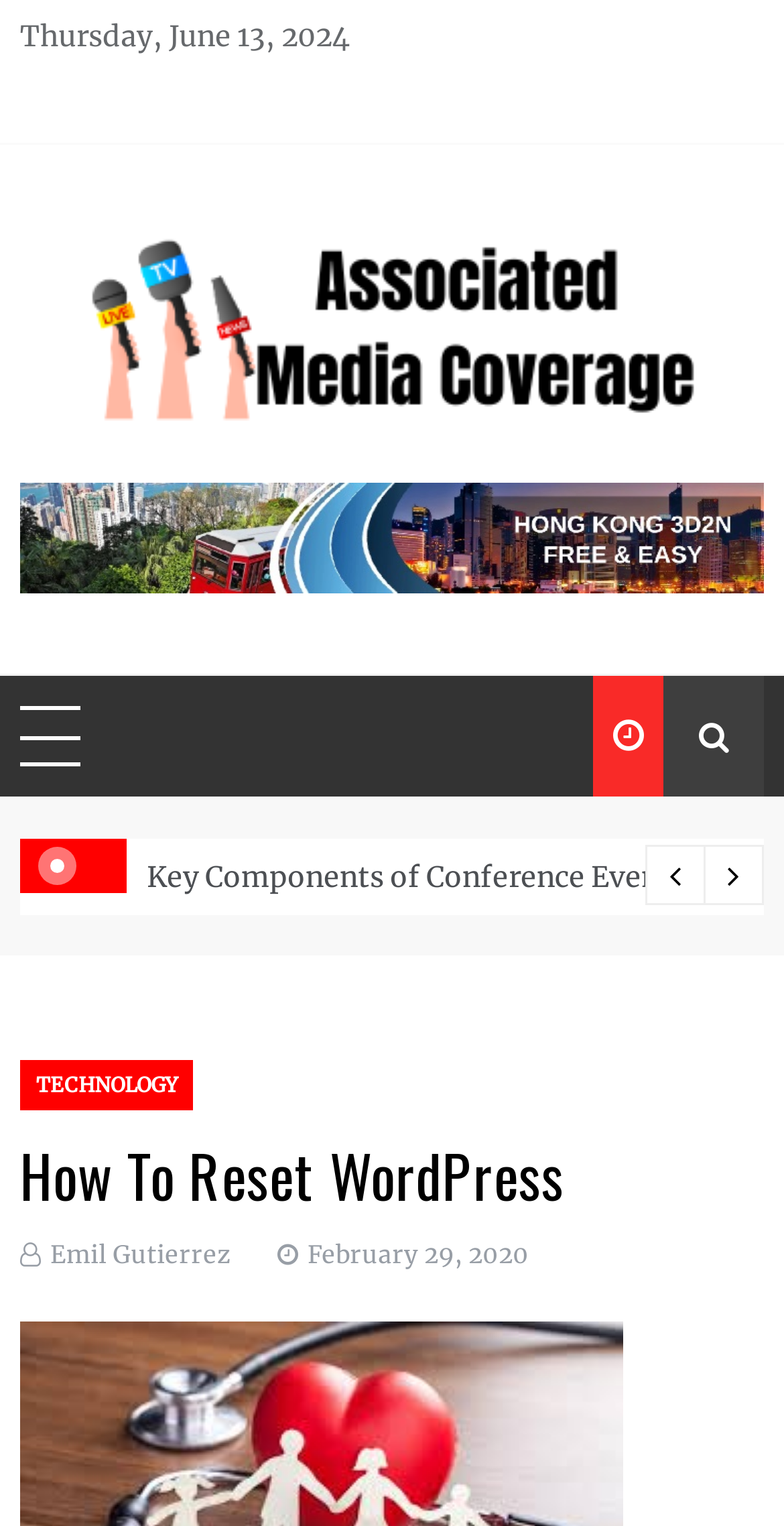Provide the bounding box coordinates for the UI element that is described as: "Emil Gutierrez".

[0.064, 0.812, 0.295, 0.832]